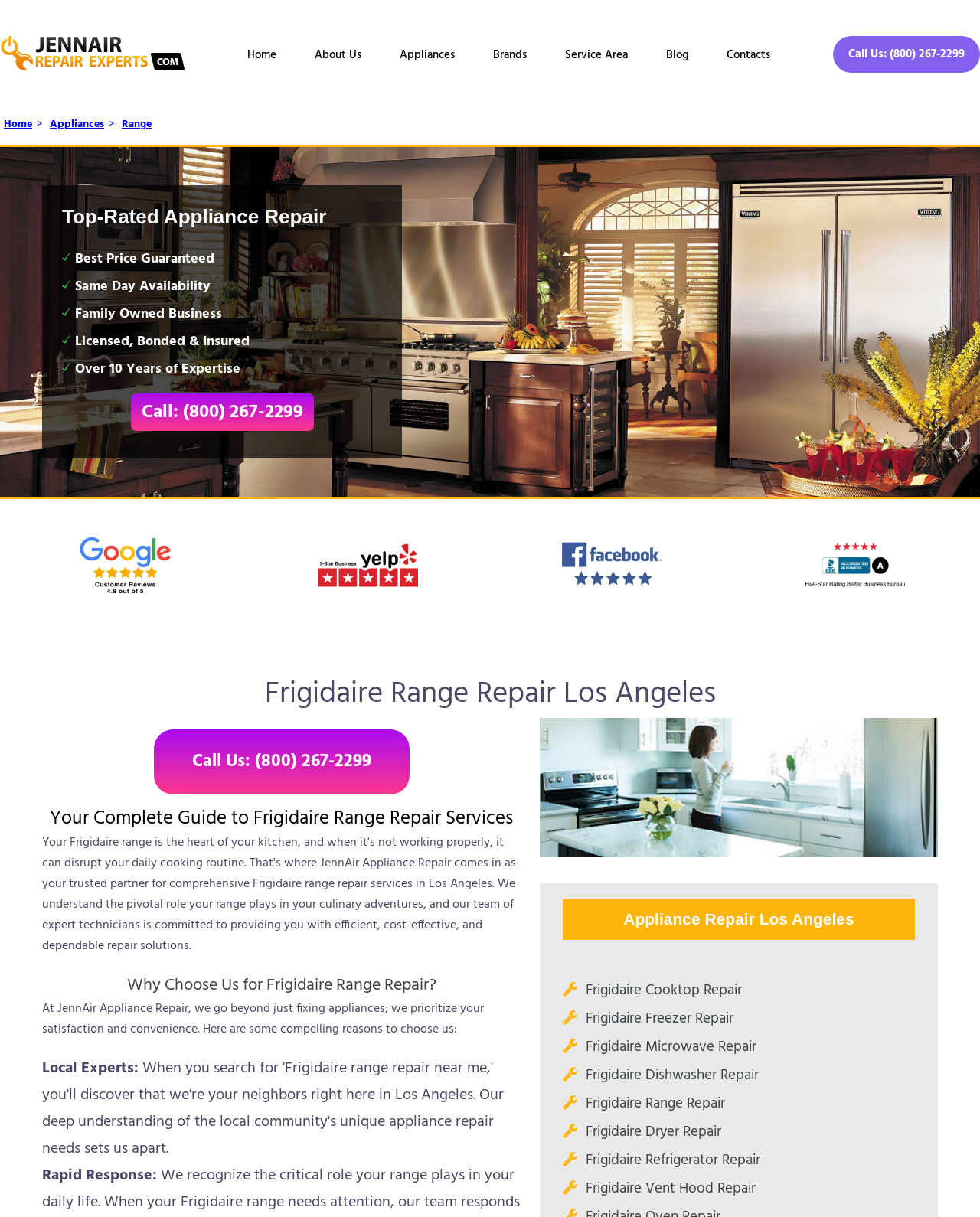Locate the bounding box coordinates of the element's region that should be clicked to carry out the following instruction: "Click the 'Frigidaire Range Repair' link". The coordinates need to be four float numbers between 0 and 1, i.e., [left, top, right, bottom].

[0.598, 0.897, 0.74, 0.916]